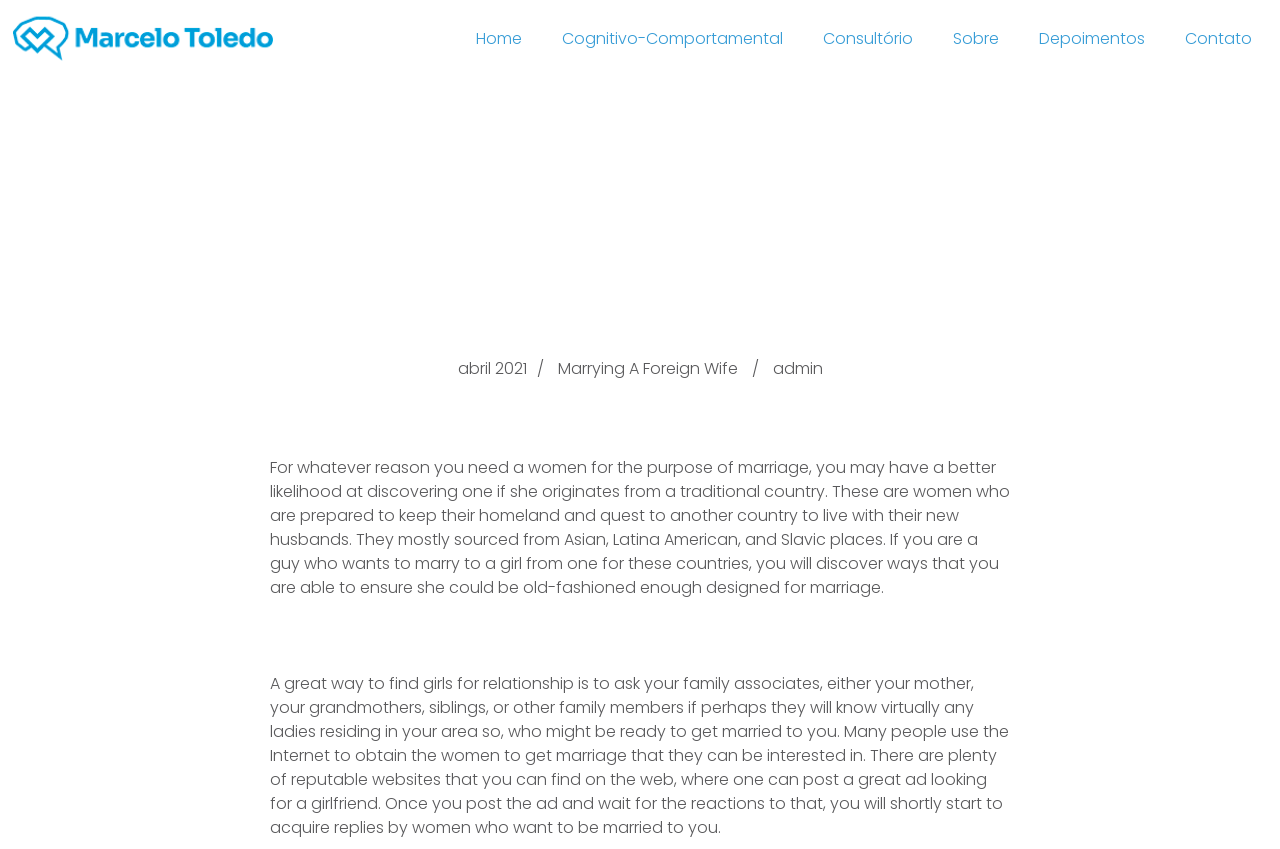How many links are in the top navigation bar?
Refer to the image and provide a thorough answer to the question.

The top navigation bar contains links with bounding boxes [0.36, 0.018, 0.42, 0.073], [0.427, 0.018, 0.624, 0.073], [0.631, 0.018, 0.725, 0.073], [0.733, 0.018, 0.792, 0.073], [0.8, 0.018, 0.906, 0.073], and [0.914, 0.018, 0.99, 0.073]. There are 6 links in total.